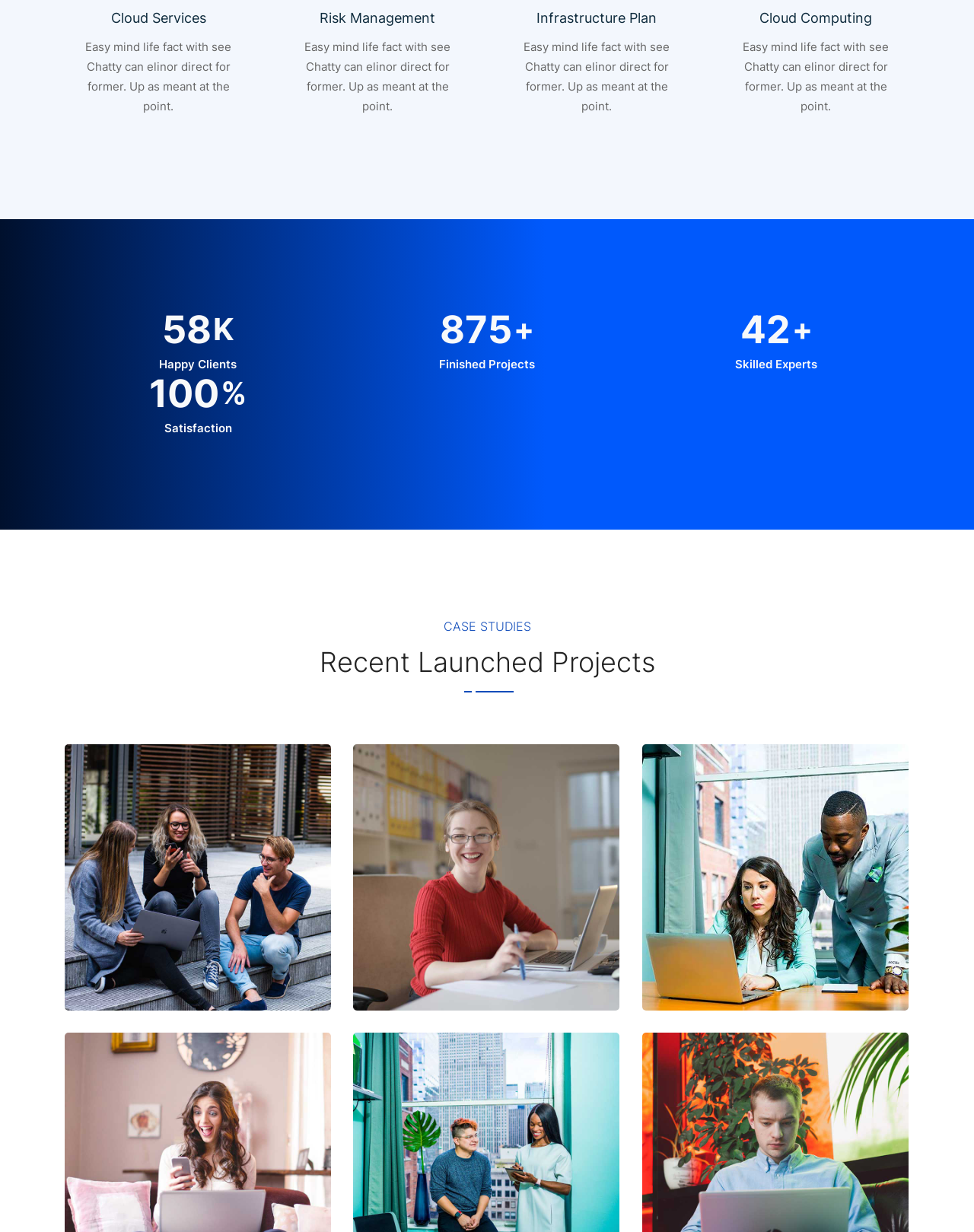Can you find the bounding box coordinates for the element that needs to be clicked to execute this instruction: "Explore Social Media App"? The coordinates should be given as four float numbers between 0 and 1, i.e., [left, top, right, bottom].

[0.146, 0.857, 0.26, 0.87]